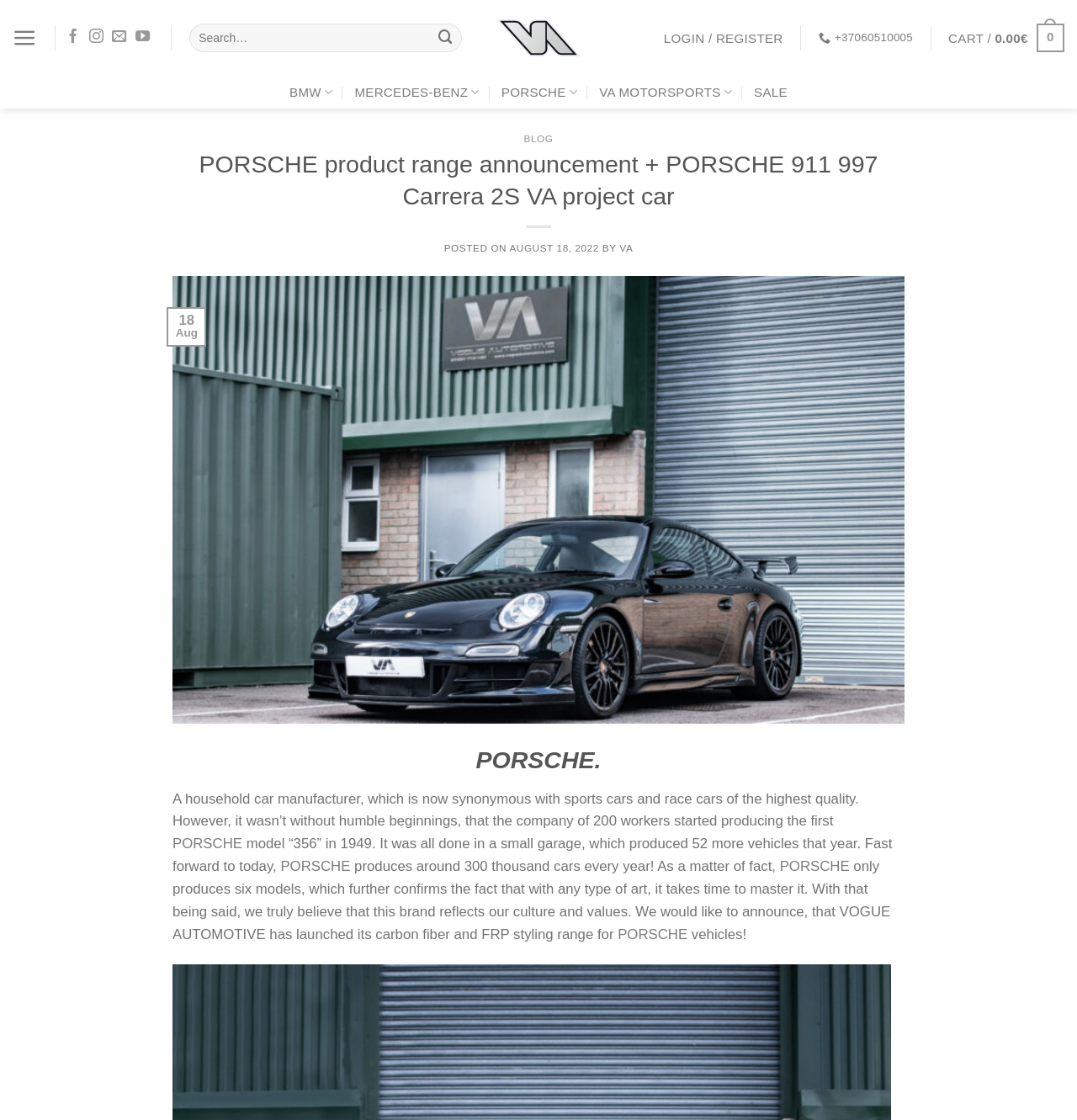Could you determine the bounding box coordinates of the clickable element to complete the instruction: "View Porsche product range"? Provide the coordinates as four float numbers between 0 and 1, i.e., [left, top, right, bottom].

[0.465, 0.068, 0.536, 0.097]